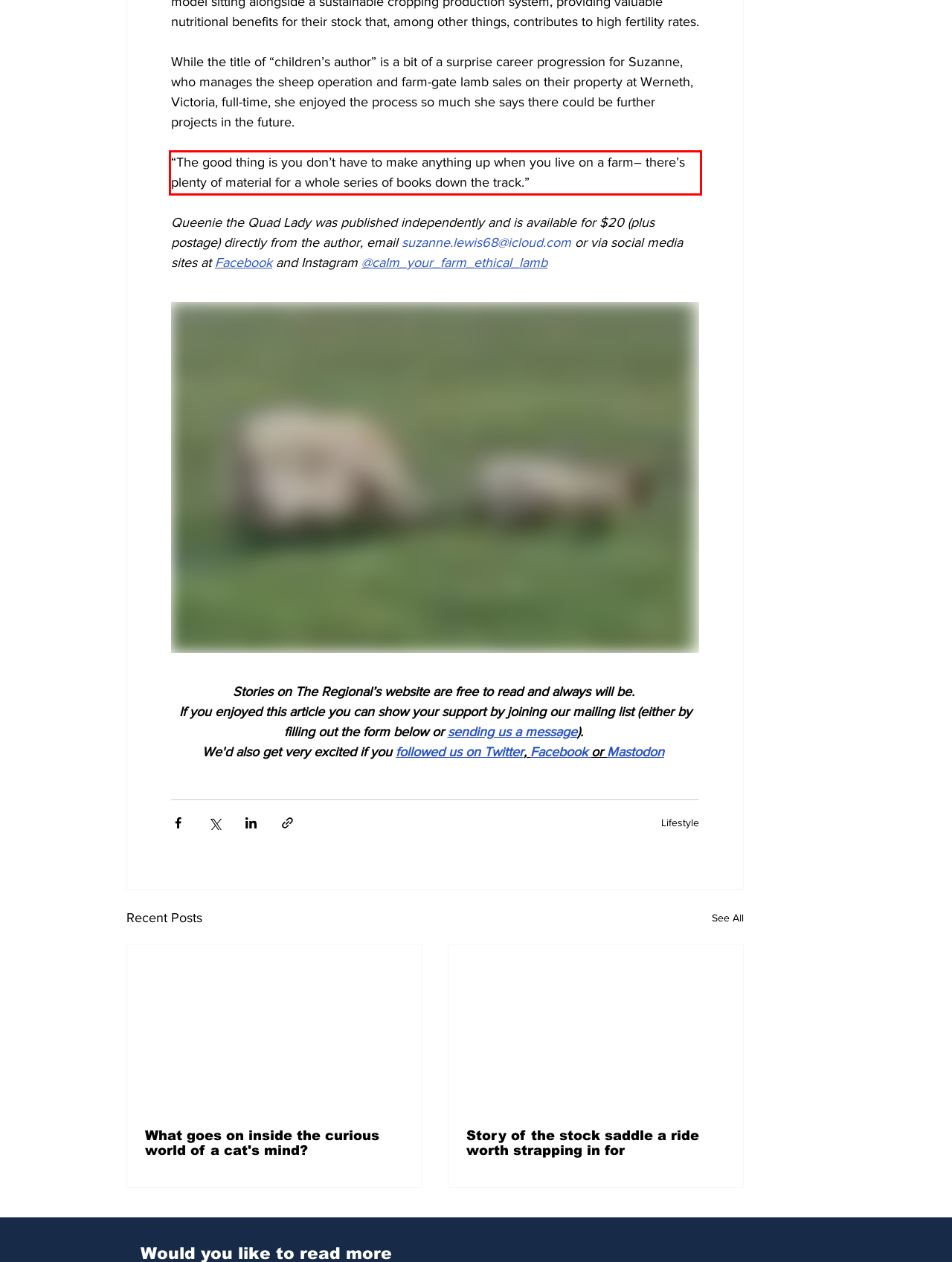You have a screenshot of a webpage, and there is a red bounding box around a UI element. Utilize OCR to extract the text within this red bounding box.

“The good thing is you don’t have to make anything up when you live on a farm– there’s plenty of material for a whole series of books down the track.”